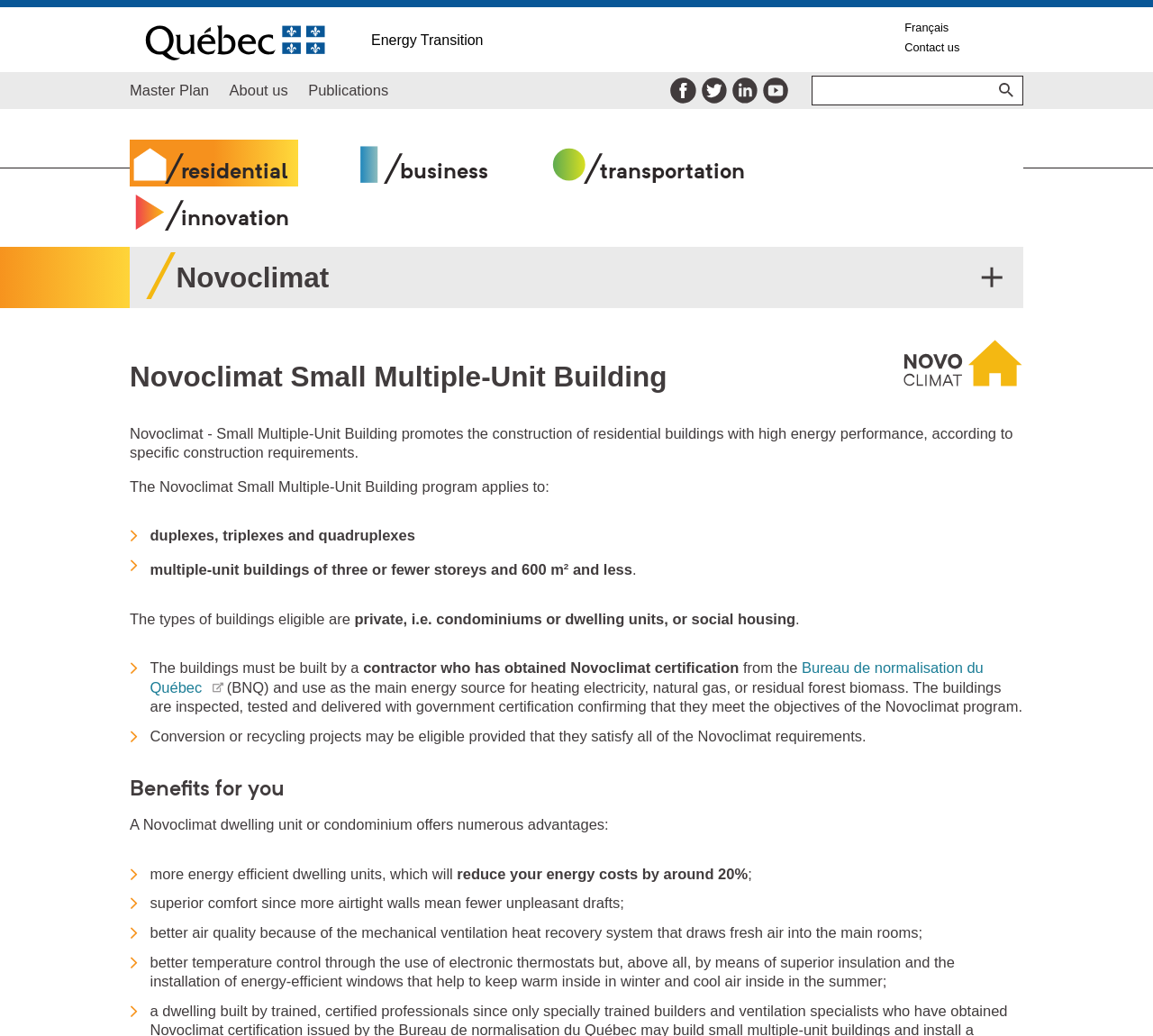Reply to the question below using a single word or brief phrase:
What is the purpose of the mechanical ventilation heat recovery system?

better air quality